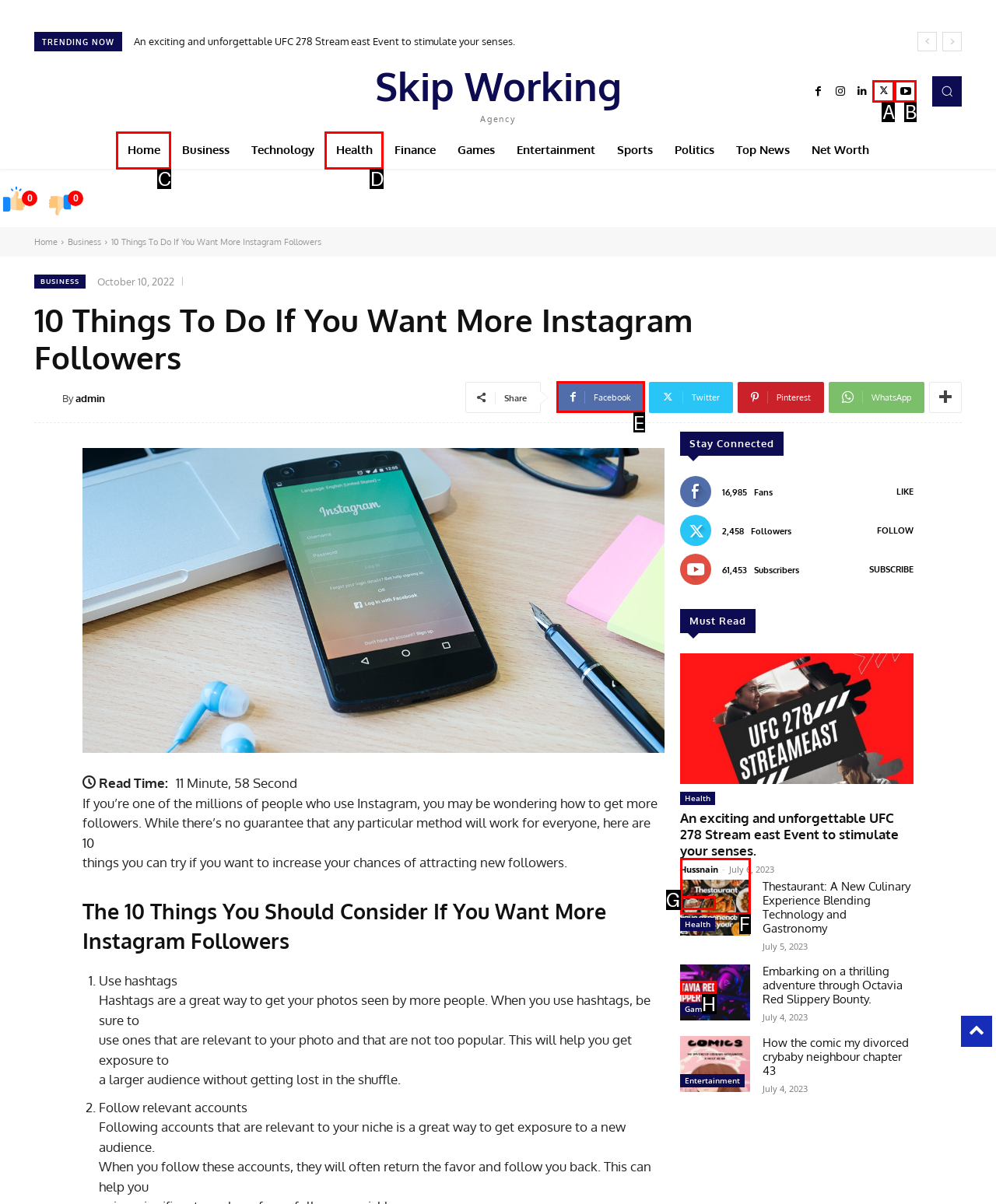Which HTML element should be clicked to fulfill the following task: Open the CRPF Rally Notification Pdf link?
Reply with the letter of the appropriate option from the choices given.

None